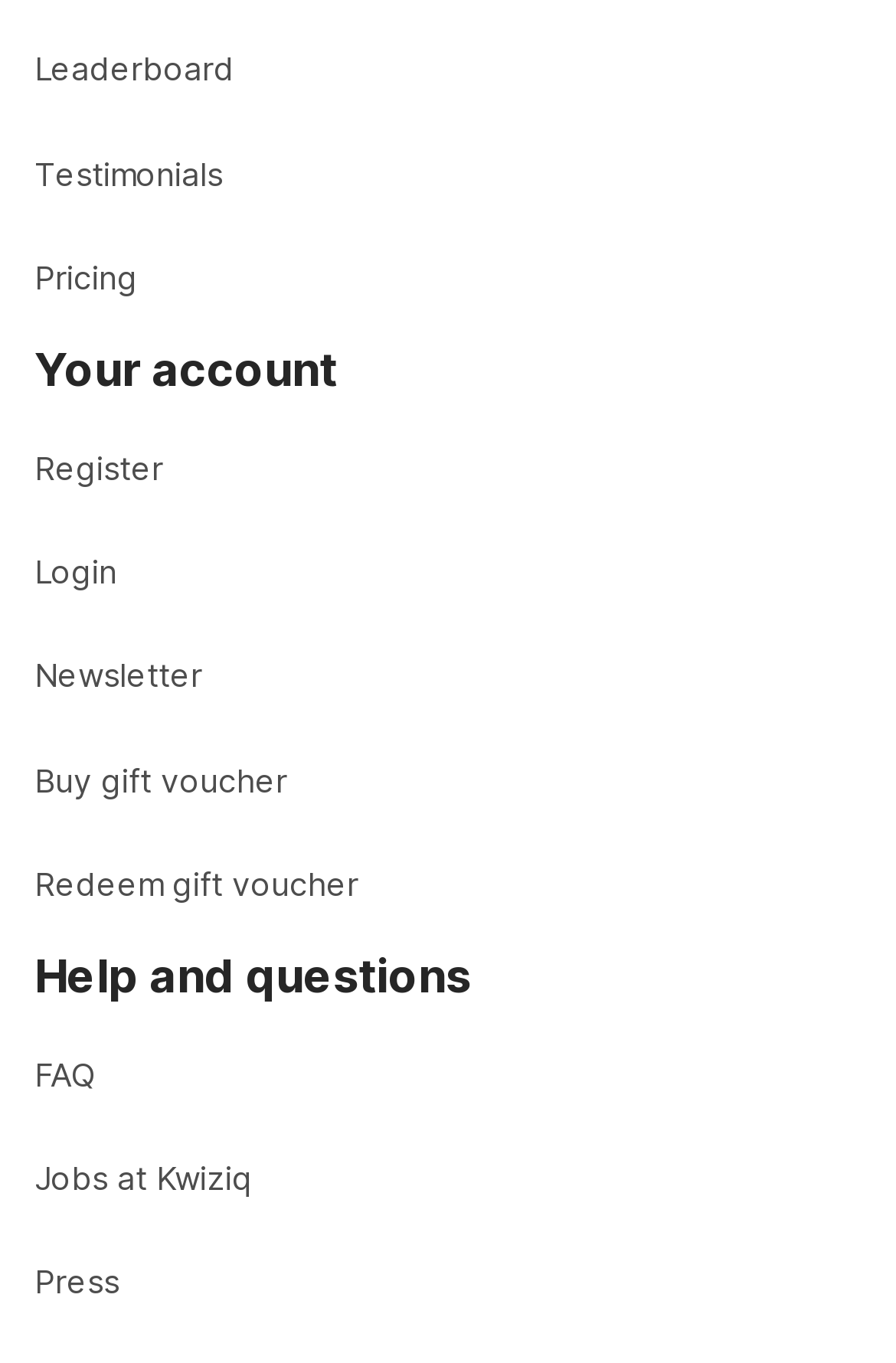Find the coordinates for the bounding box of the element with this description: "FAQ".

[0.038, 0.788, 0.962, 0.845]